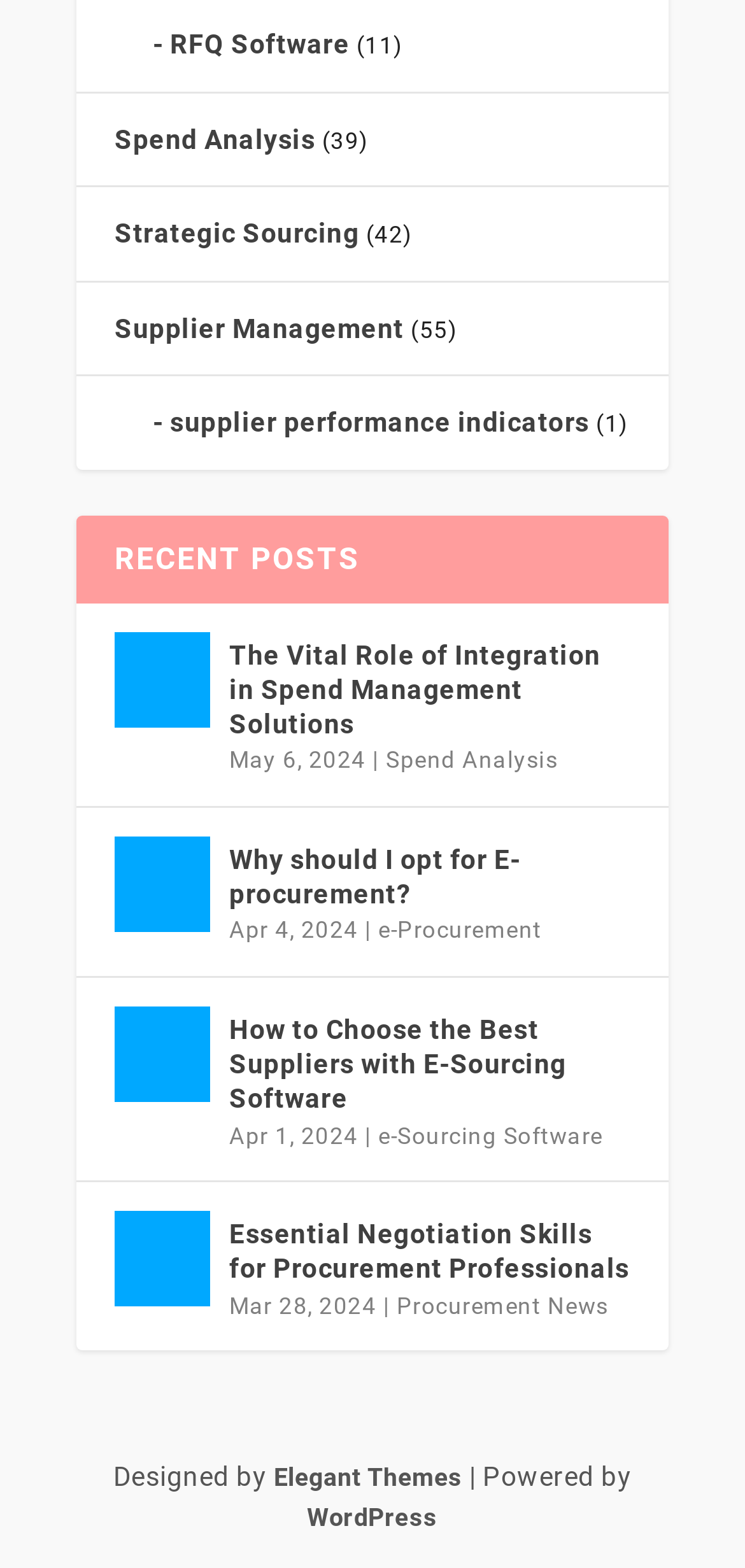Please identify the bounding box coordinates of the element that needs to be clicked to perform the following instruction: "Click on RFQ Software".

[0.154, 0.018, 0.469, 0.038]